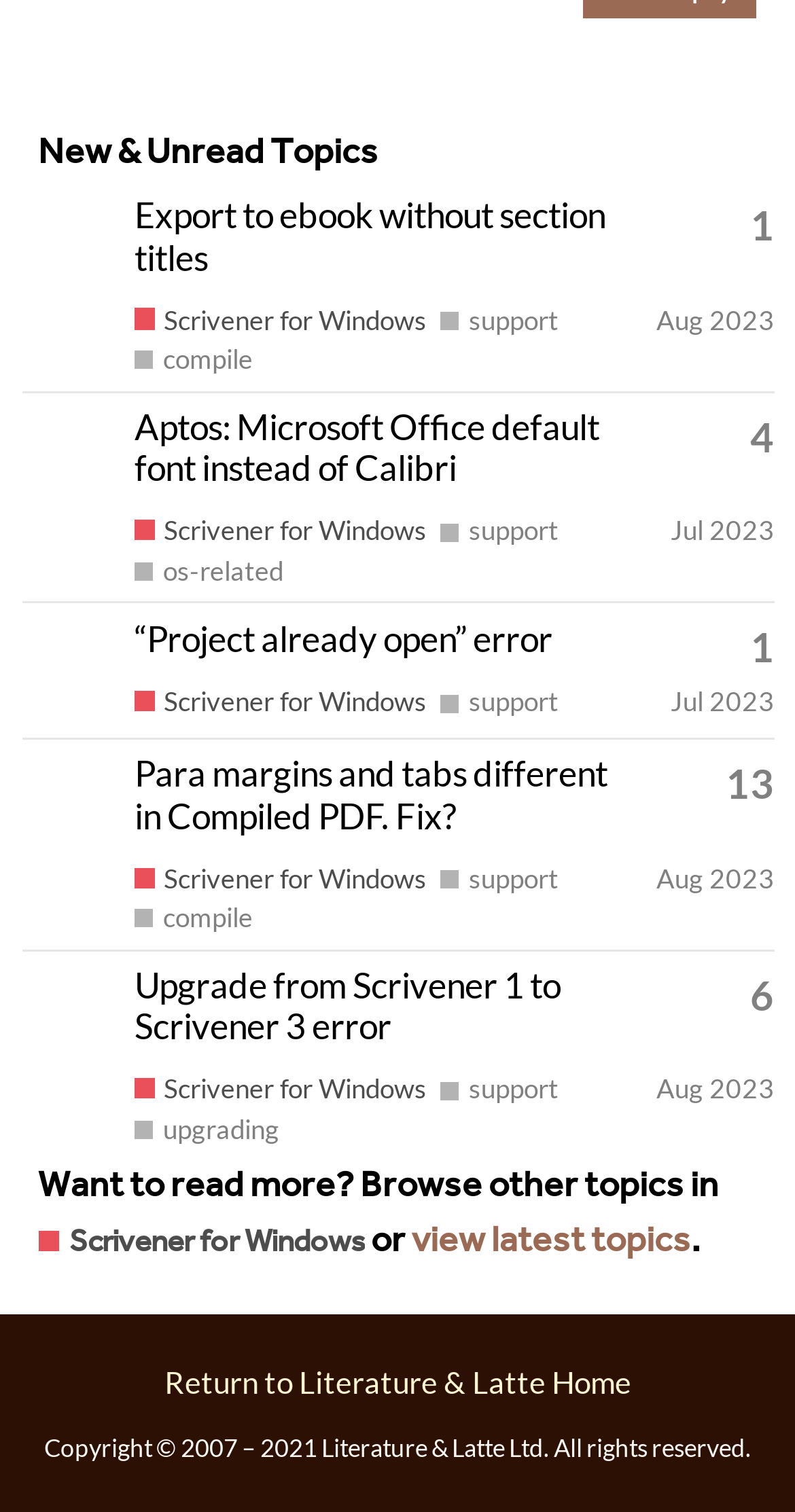How many replies does the first topic have?
Please provide a comprehensive answer based on the information in the image.

I looked at the first gridcell element and found a generic text element saying 'This topic has 1 reply'.